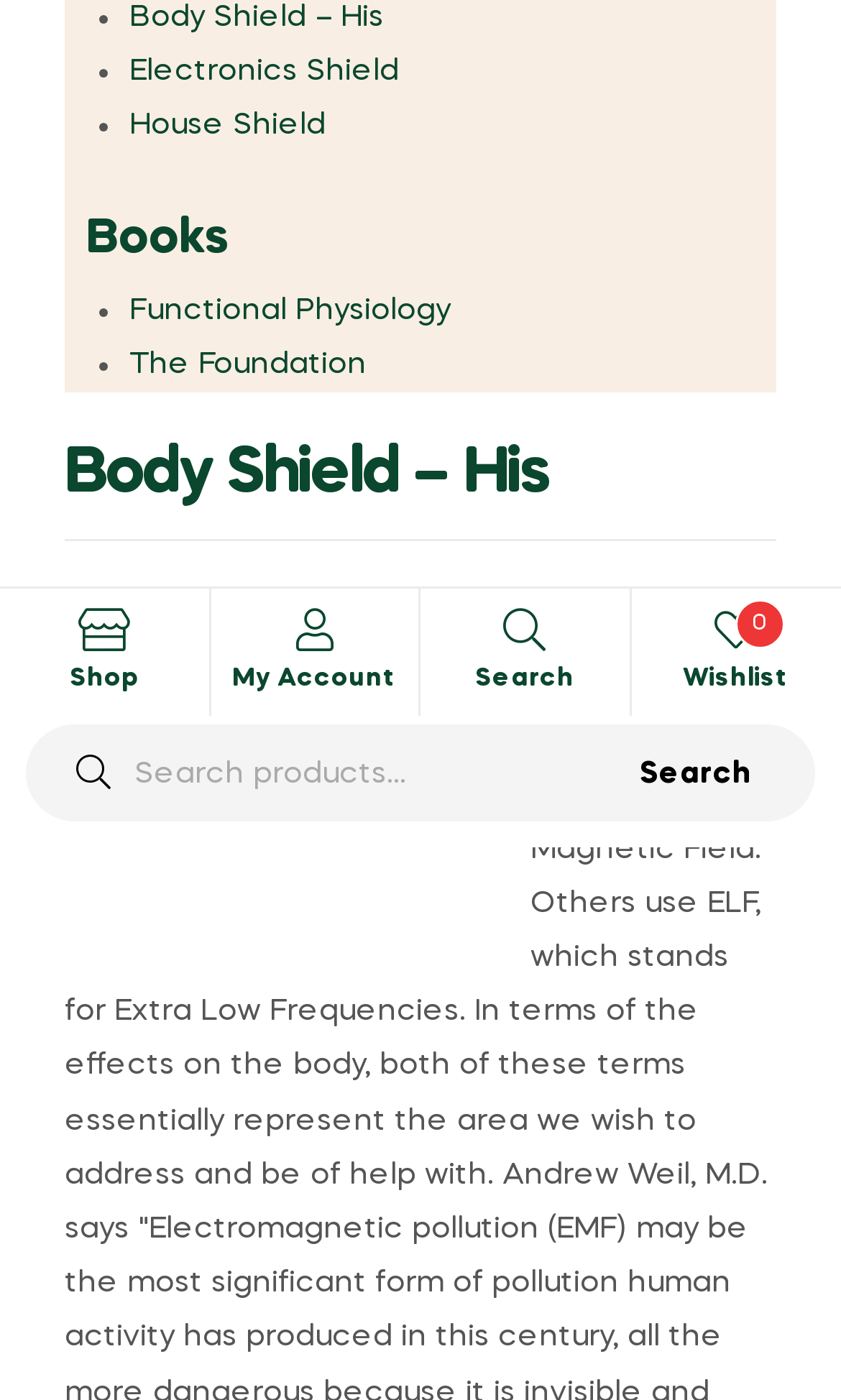Determine the bounding box for the described UI element: "Functional Physiology".

[0.154, 0.211, 0.536, 0.232]